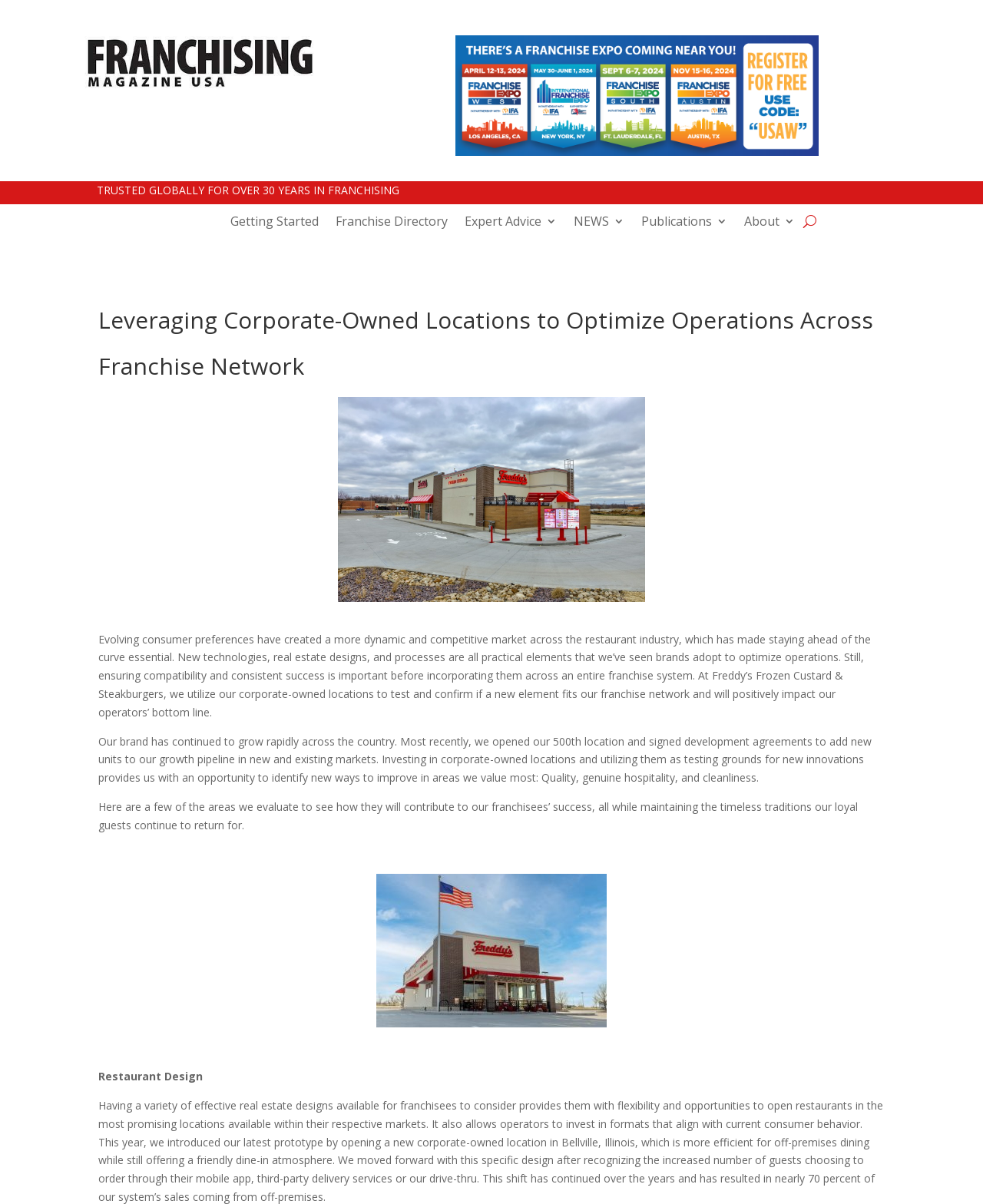Please give a one-word or short phrase response to the following question: 
What is the location of the new corporate-owned location mentioned in the article?

Bellville, Illinois